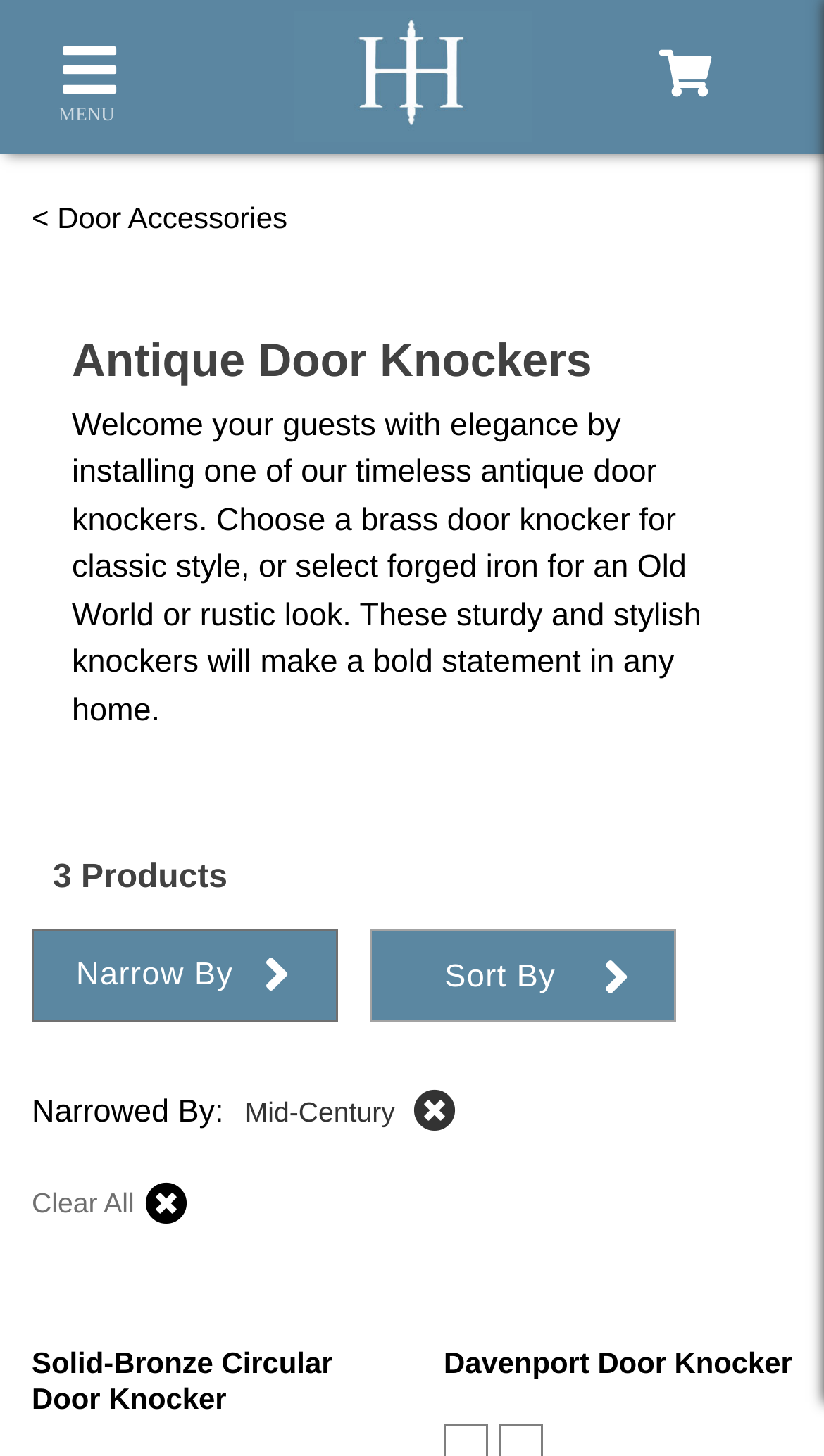Please extract the webpage's main title and generate its text content.

Antique Door Knockers